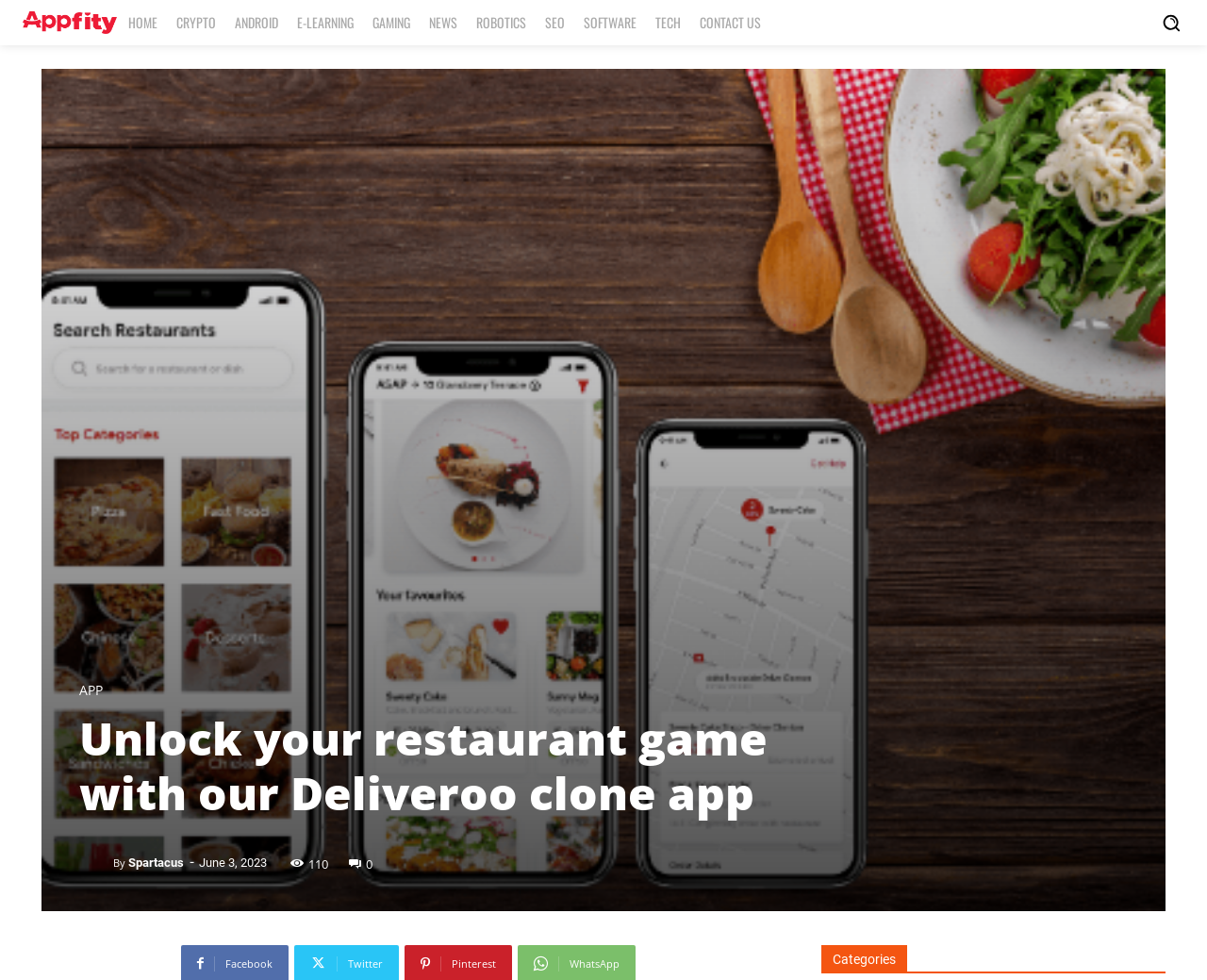Please identify the bounding box coordinates of the area that needs to be clicked to fulfill the following instruction: "View APP page."

[0.066, 0.698, 0.085, 0.711]